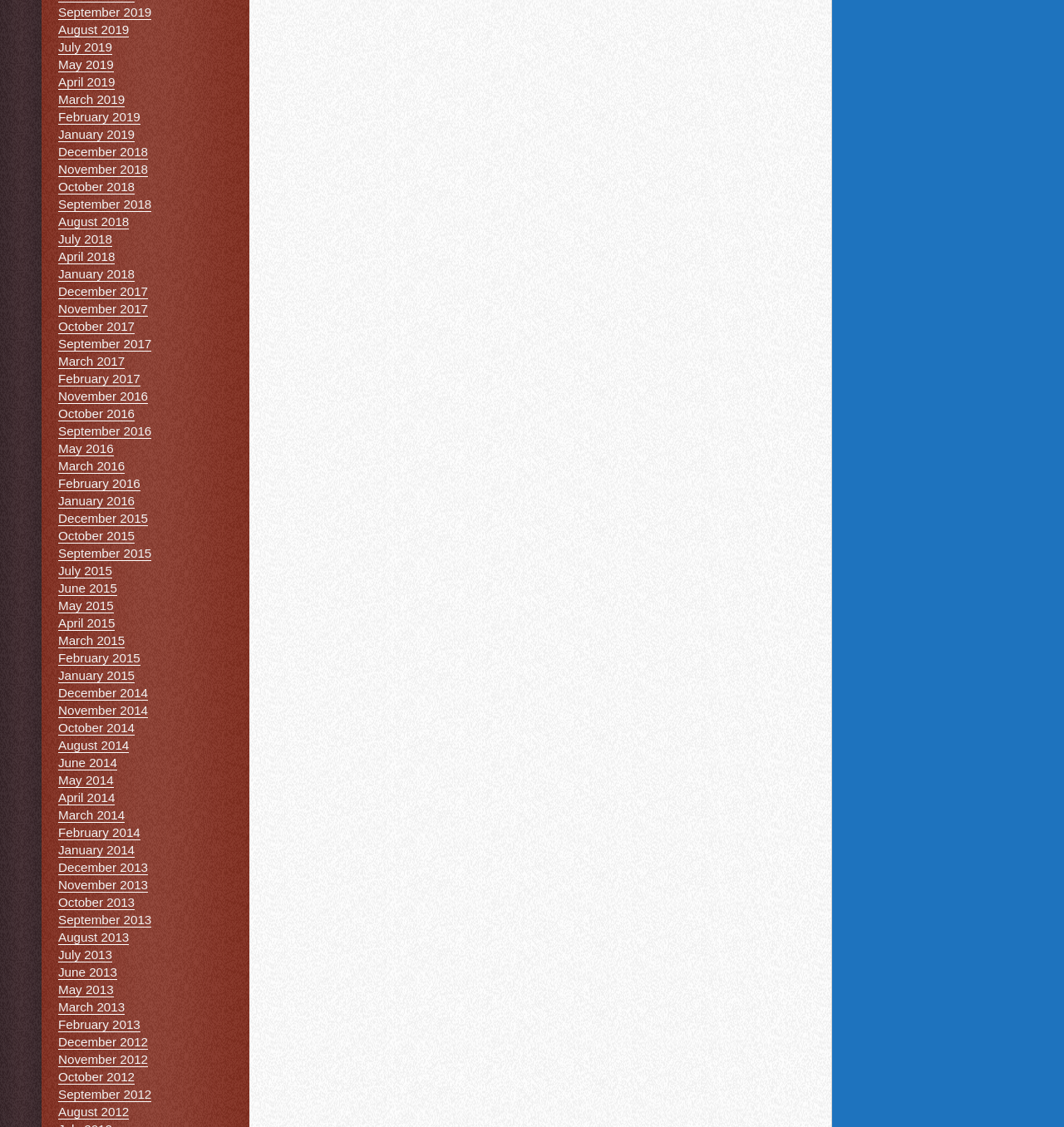What is the latest month available in 2018?
Using the details from the image, give an elaborate explanation to answer the question.

By examining the list of links on the webpage, I found that the latest month available in 2018 is September 2018, which is the most recent month listed in that year.